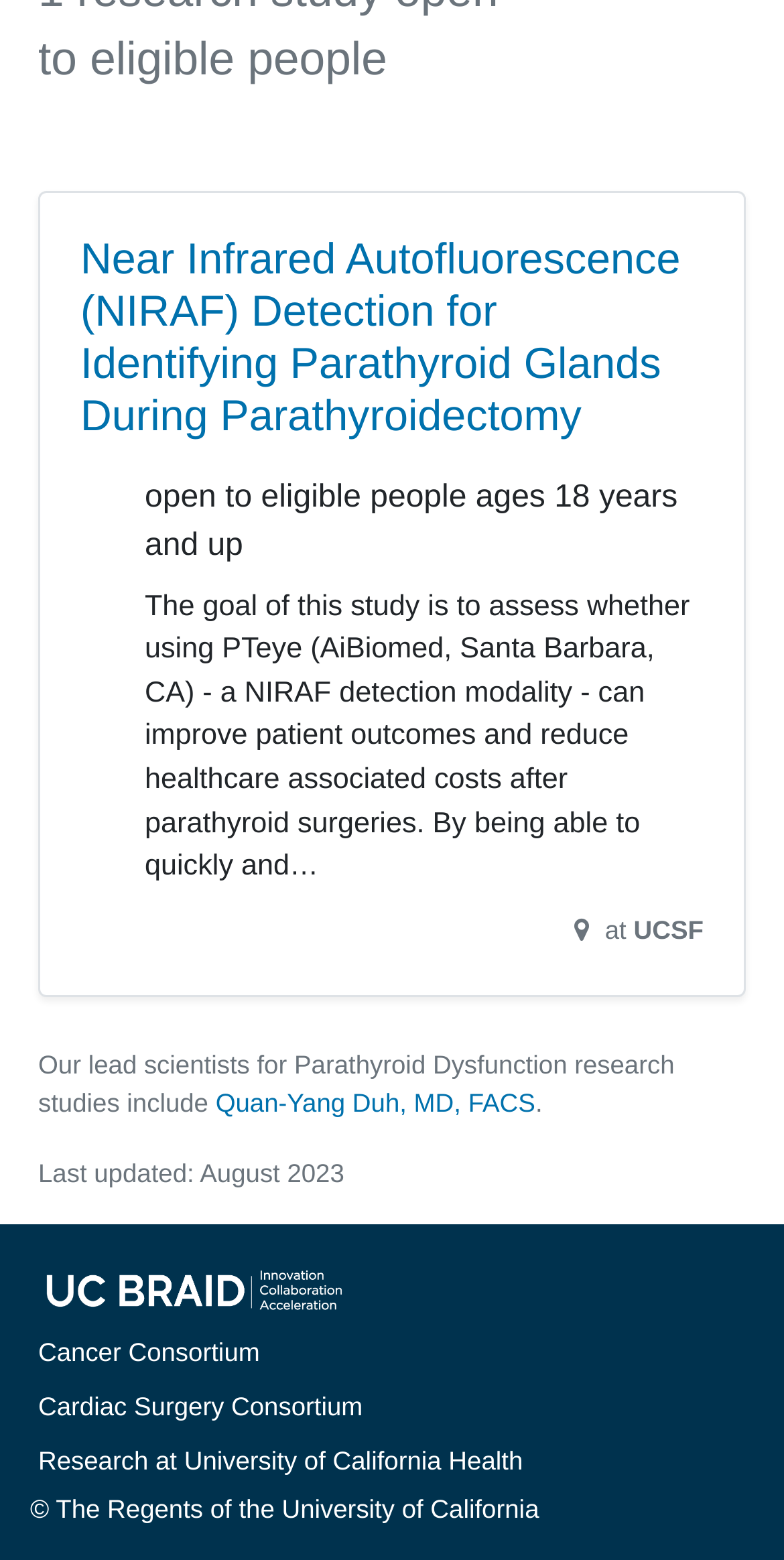Identify the bounding box coordinates for the UI element described as follows: Cancer Consortium. Use the format (top-left x, top-left y, bottom-right x, bottom-right y) and ensure all values are floating point numbers between 0 and 1.

[0.038, 0.849, 0.962, 0.884]